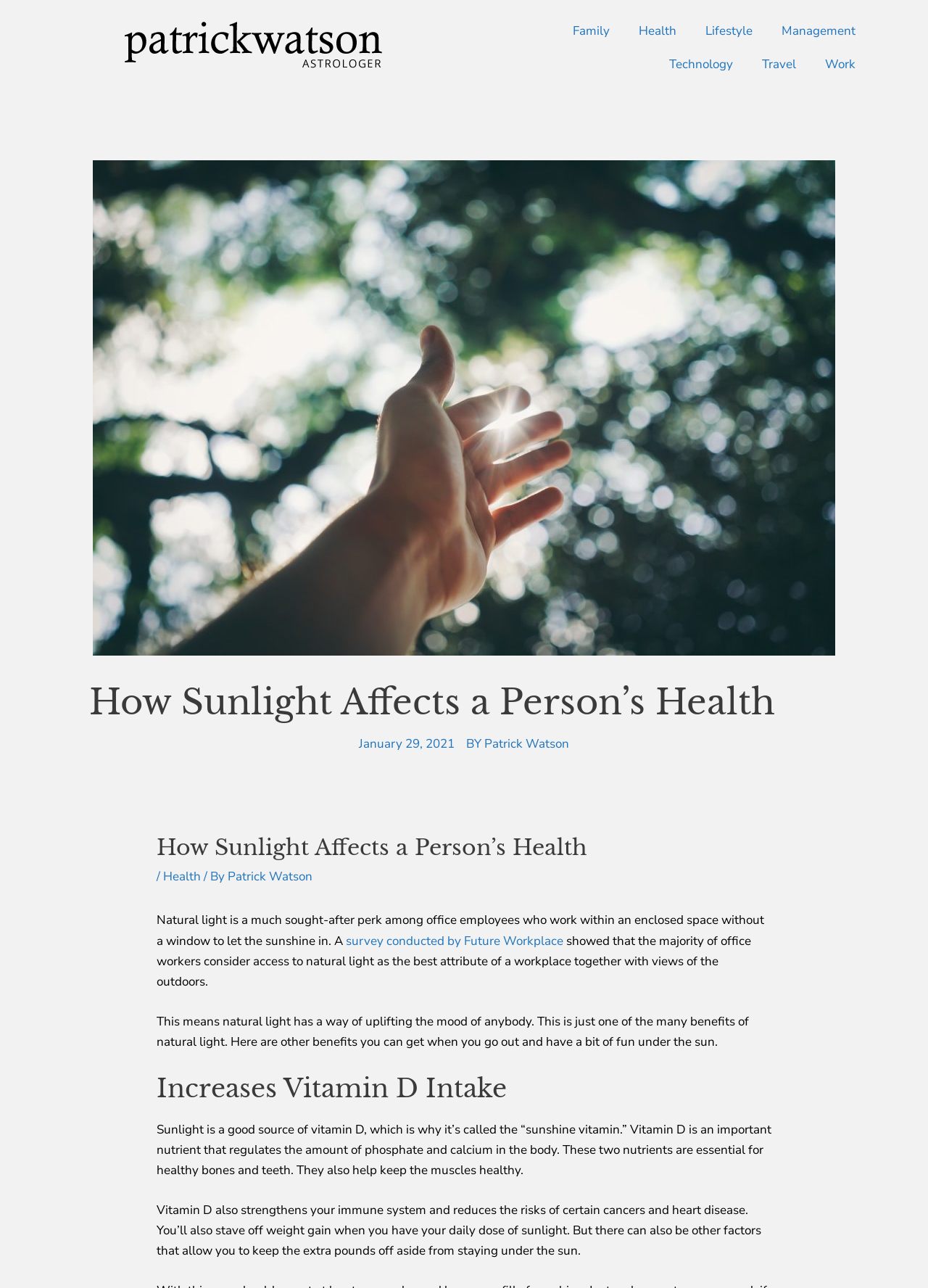What is the benefit of natural light mentioned in the article?
From the screenshot, supply a one-word or short-phrase answer.

Uplifting the mood